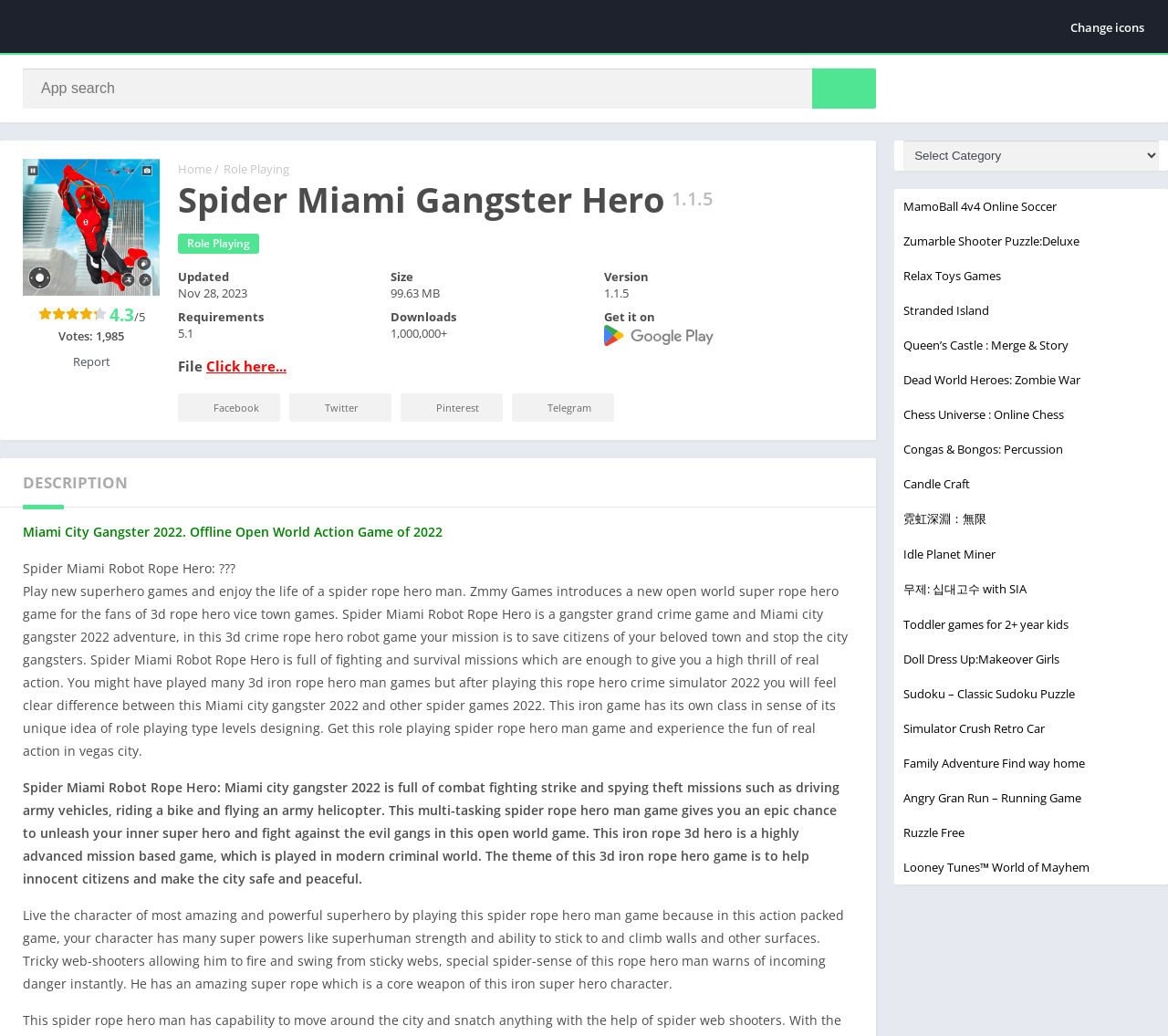What is the version of the game?
Using the image, provide a concise answer in one word or a short phrase.

1.1.5